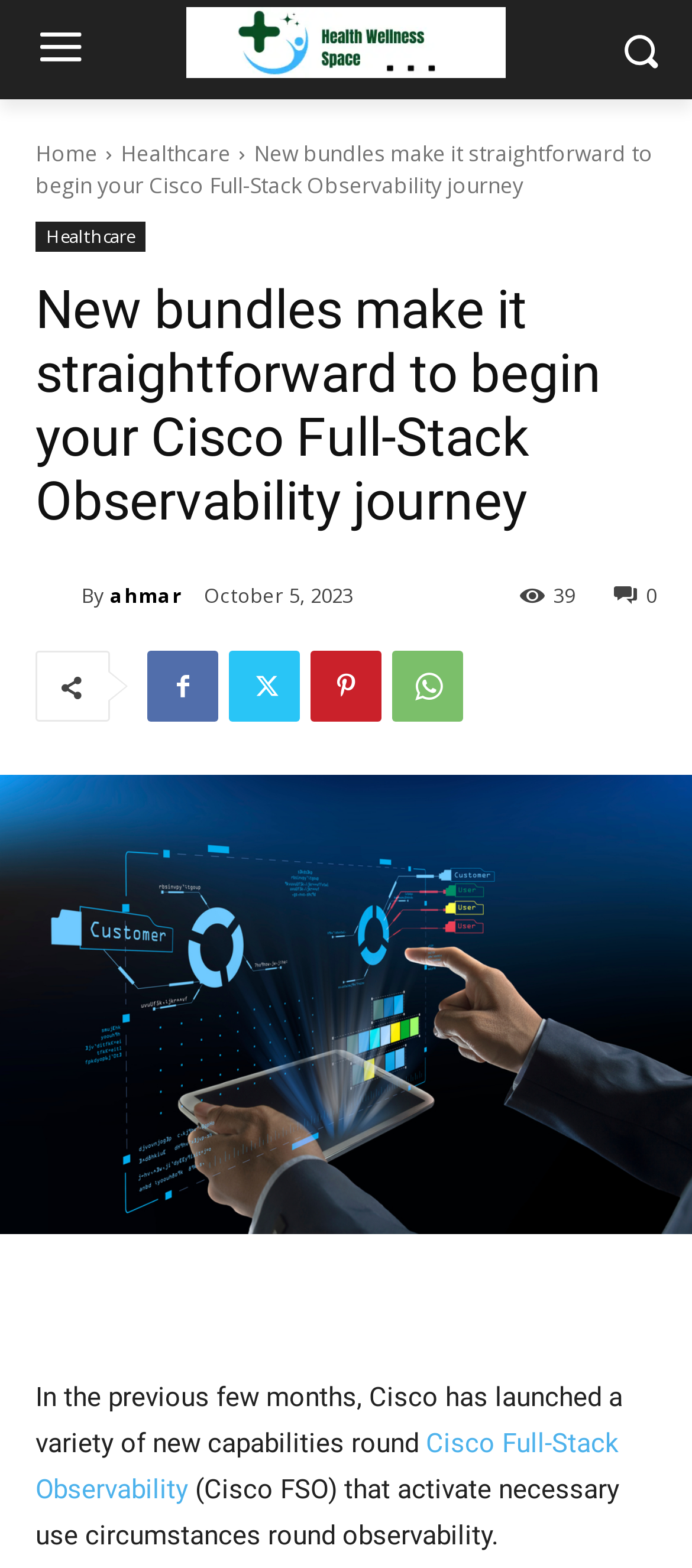Please identify the bounding box coordinates of the clickable area that will fulfill the following instruction: "Click the ahmar link". The coordinates should be in the format of four float numbers between 0 and 1, i.e., [left, top, right, bottom].

[0.051, 0.368, 0.118, 0.391]